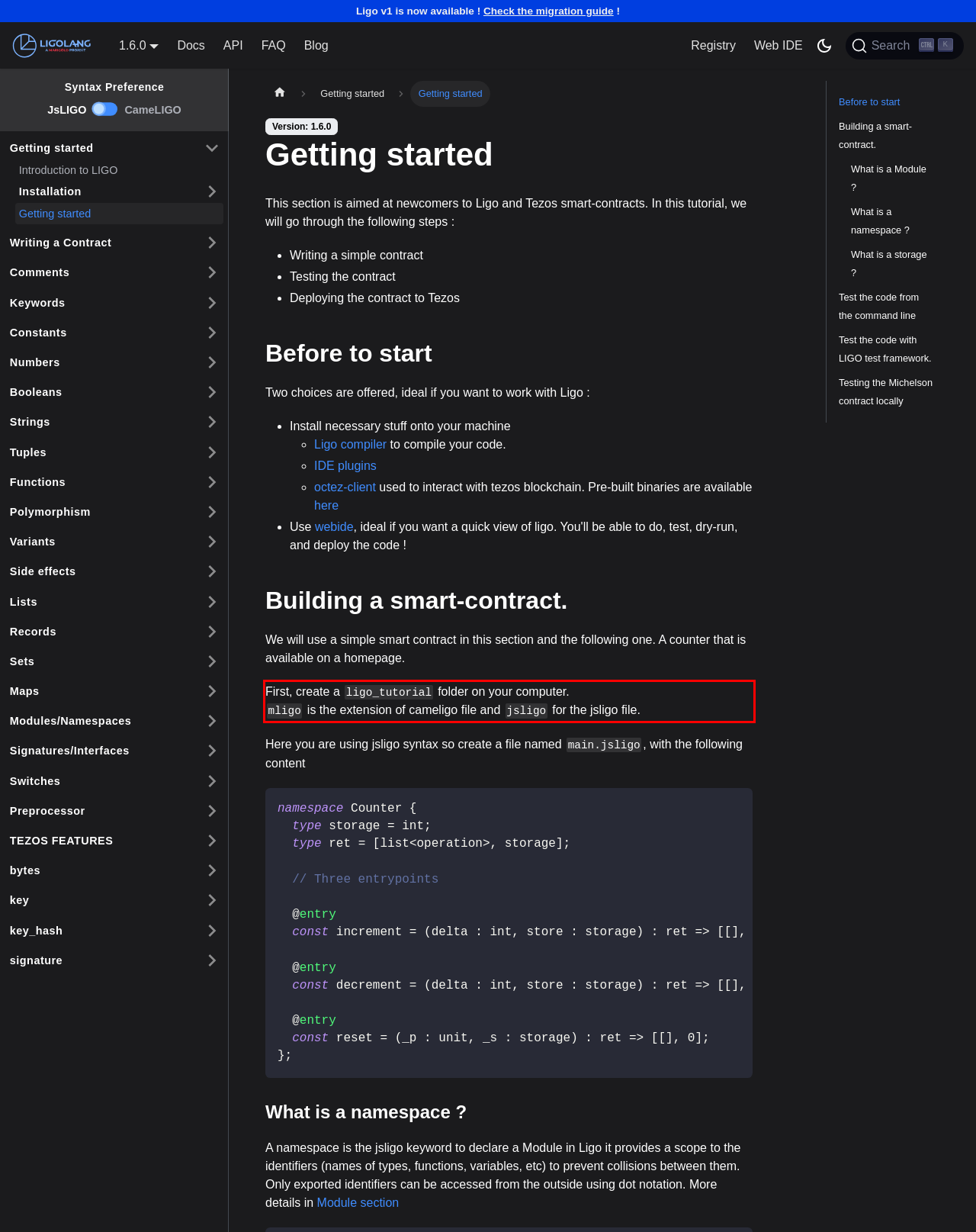Given a screenshot of a webpage, identify the red bounding box and perform OCR to recognize the text within that box.

First, create a ligo_tutorial folder on your computer. mligo is the extension of cameligo file and jsligo for the jsligo file.